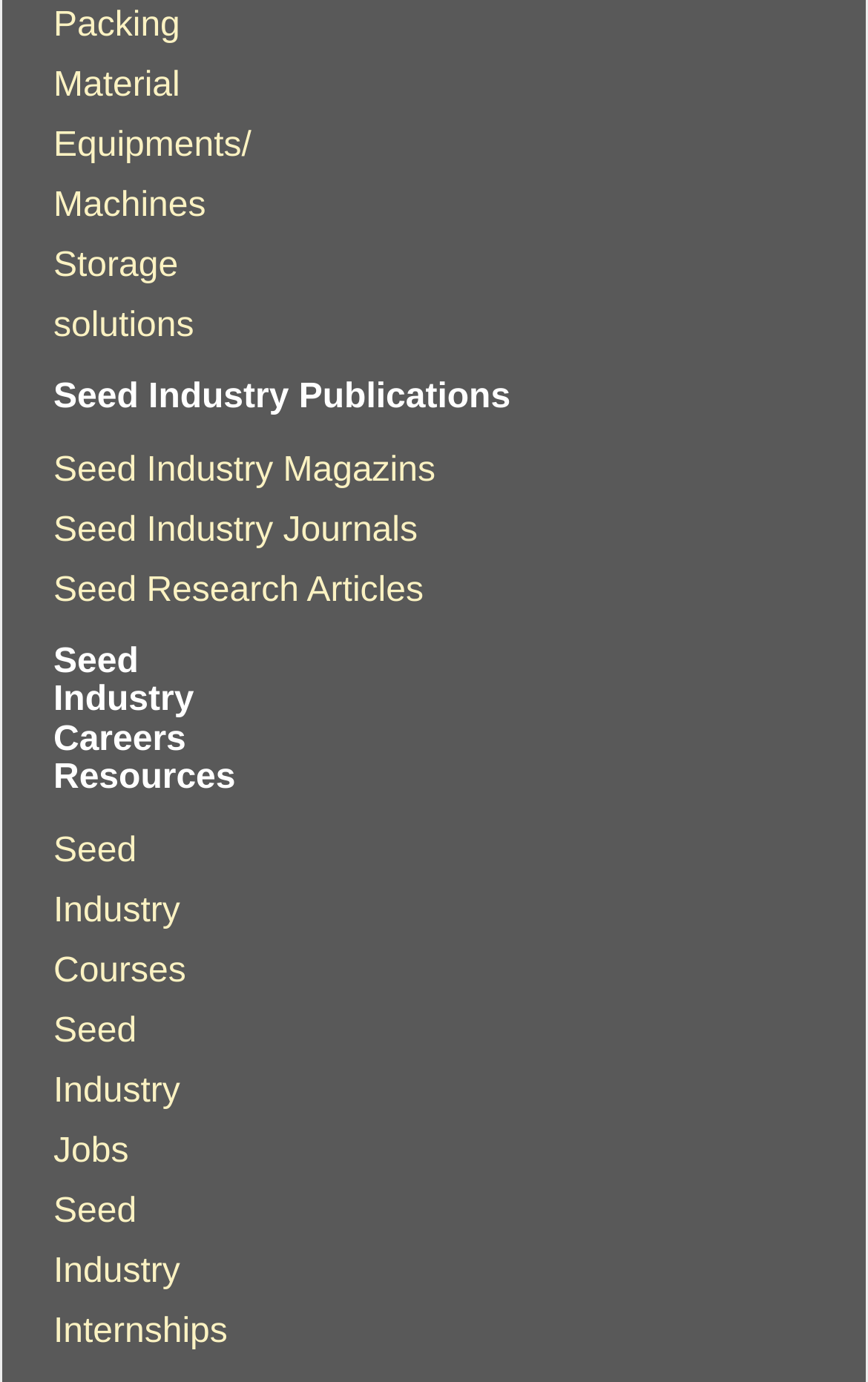Determine the bounding box coordinates for the clickable element required to fulfill the instruction: "Learn about seed research articles". Provide the coordinates as four float numbers between 0 and 1, i.e., [left, top, right, bottom].

[0.062, 0.413, 0.488, 0.44]